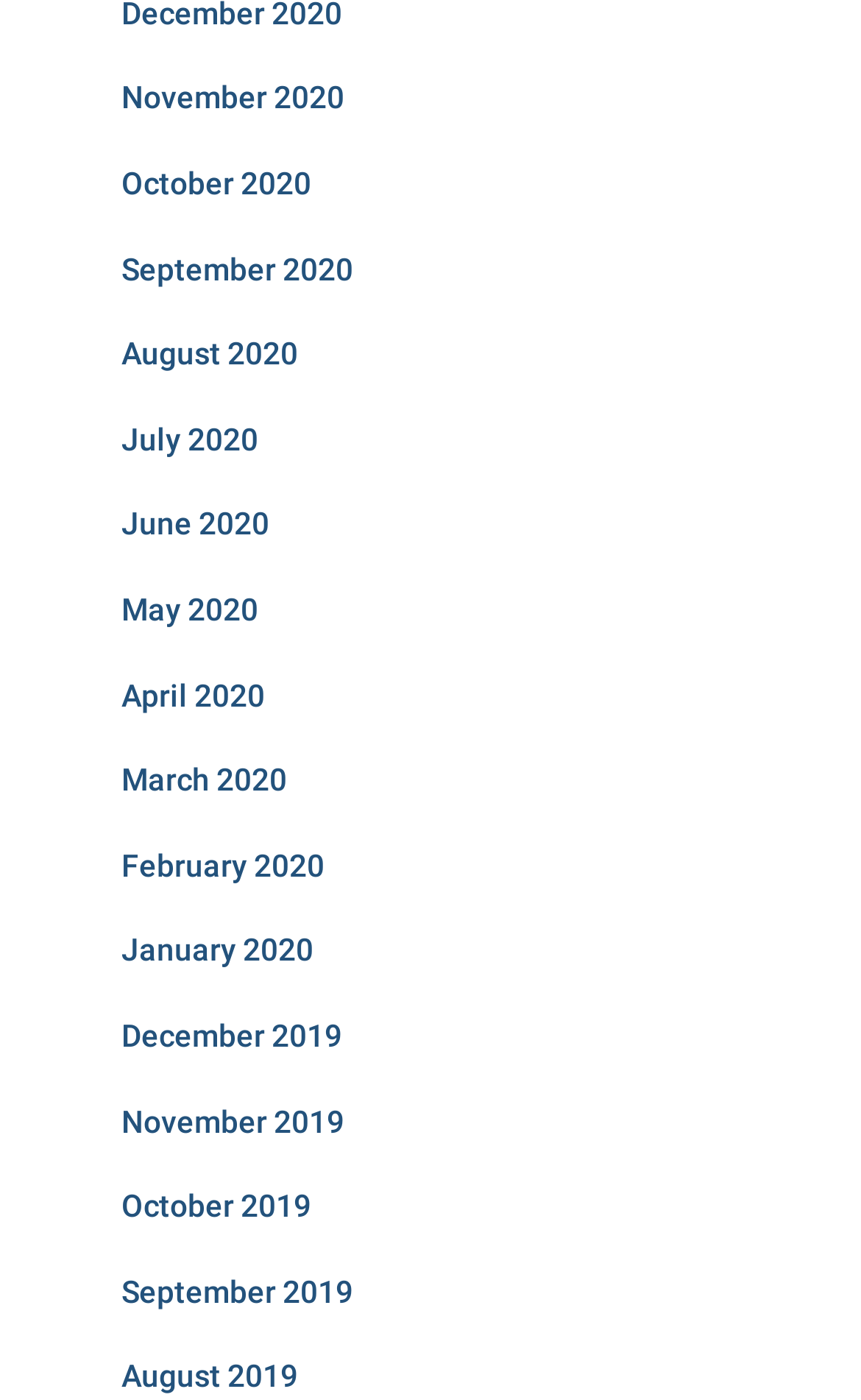How many links are there in the first row?
Based on the image content, provide your answer in one word or a short phrase.

4